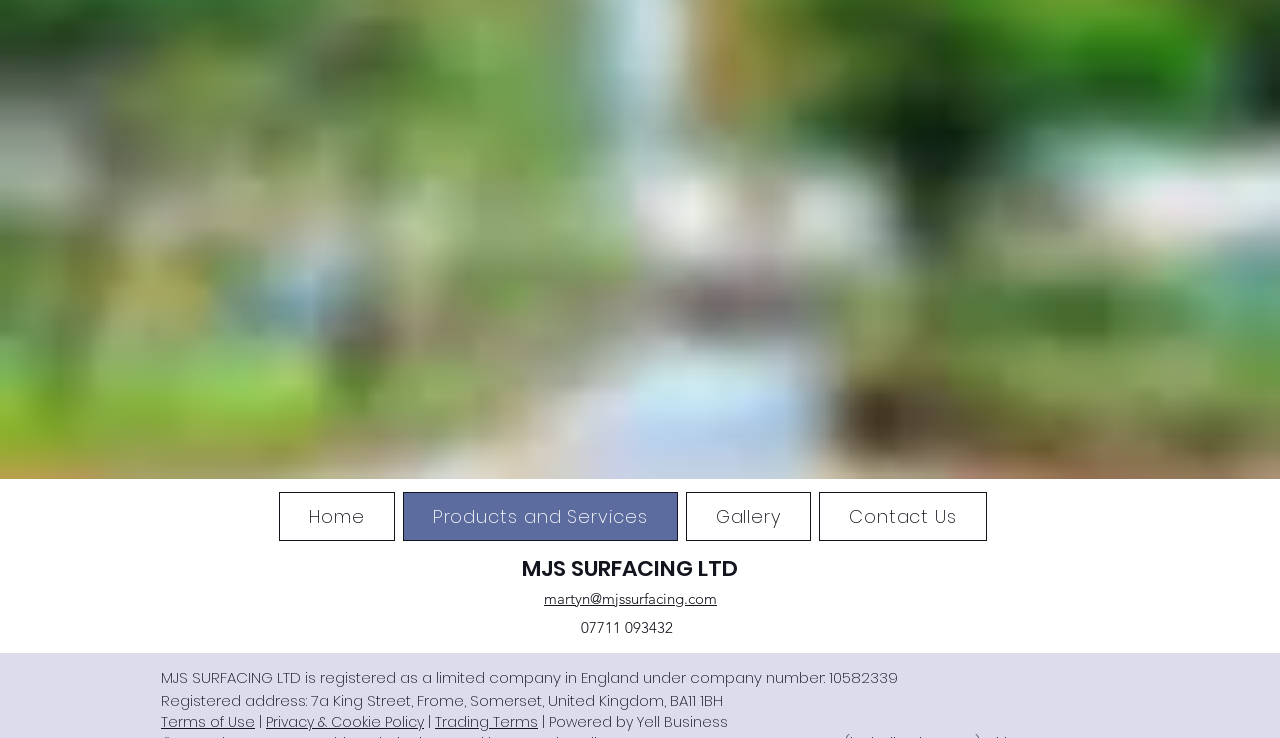What is the company name?
Based on the image, respond with a single word or phrase.

MJS SURFACING LTD